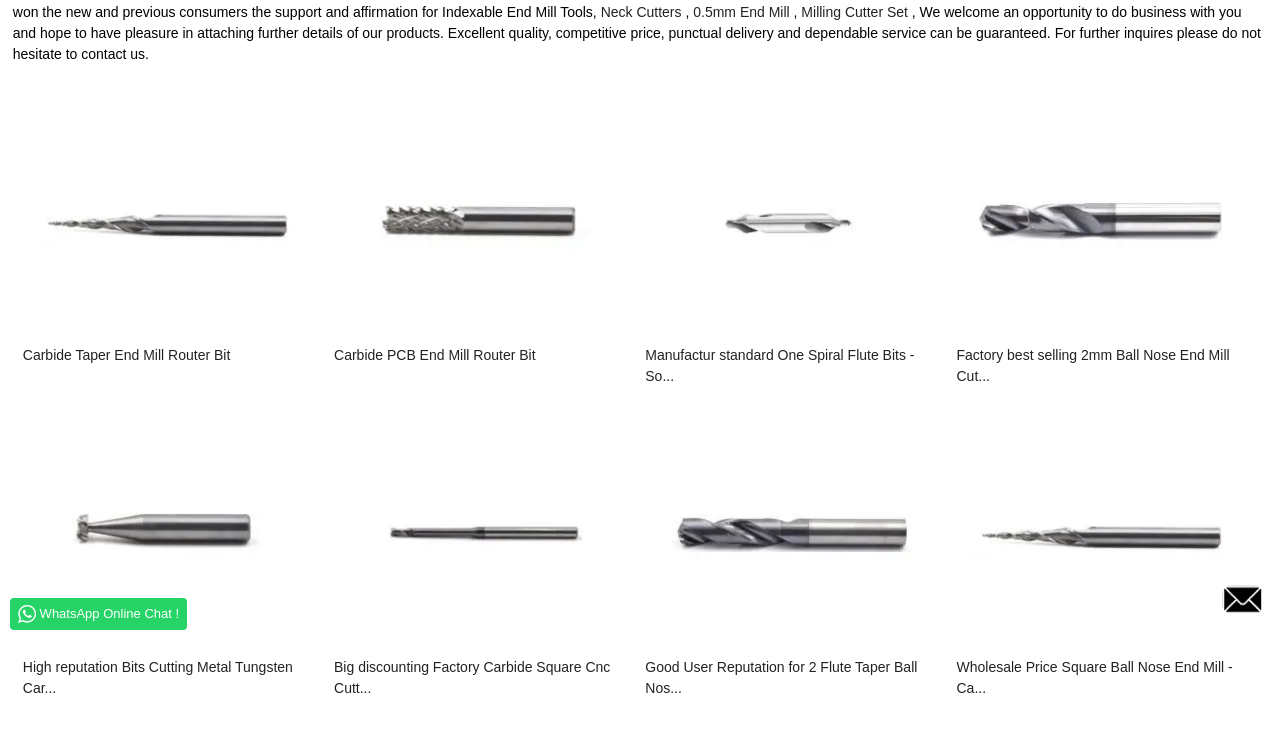Determine the bounding box coordinates for the HTML element mentioned in the following description: "parent_node: HomeIndexable End Mill Tools". The coordinates should be a list of four floats ranging from 0 to 1, represented as [left, top, right, bottom].

[0.954, 0.795, 0.987, 0.834]